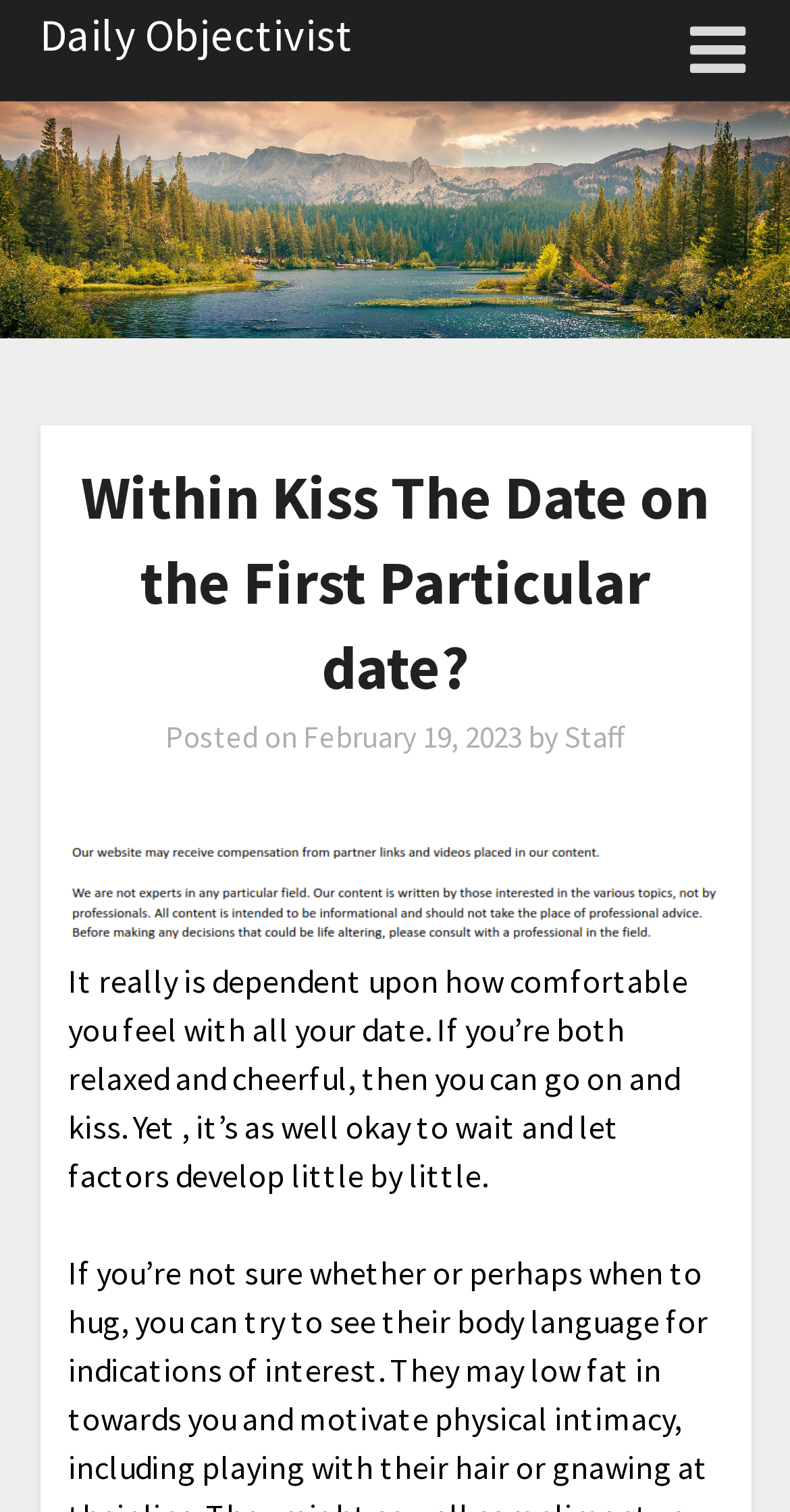Please find the bounding box for the UI element described by: "Staff".

[0.714, 0.475, 0.791, 0.5]